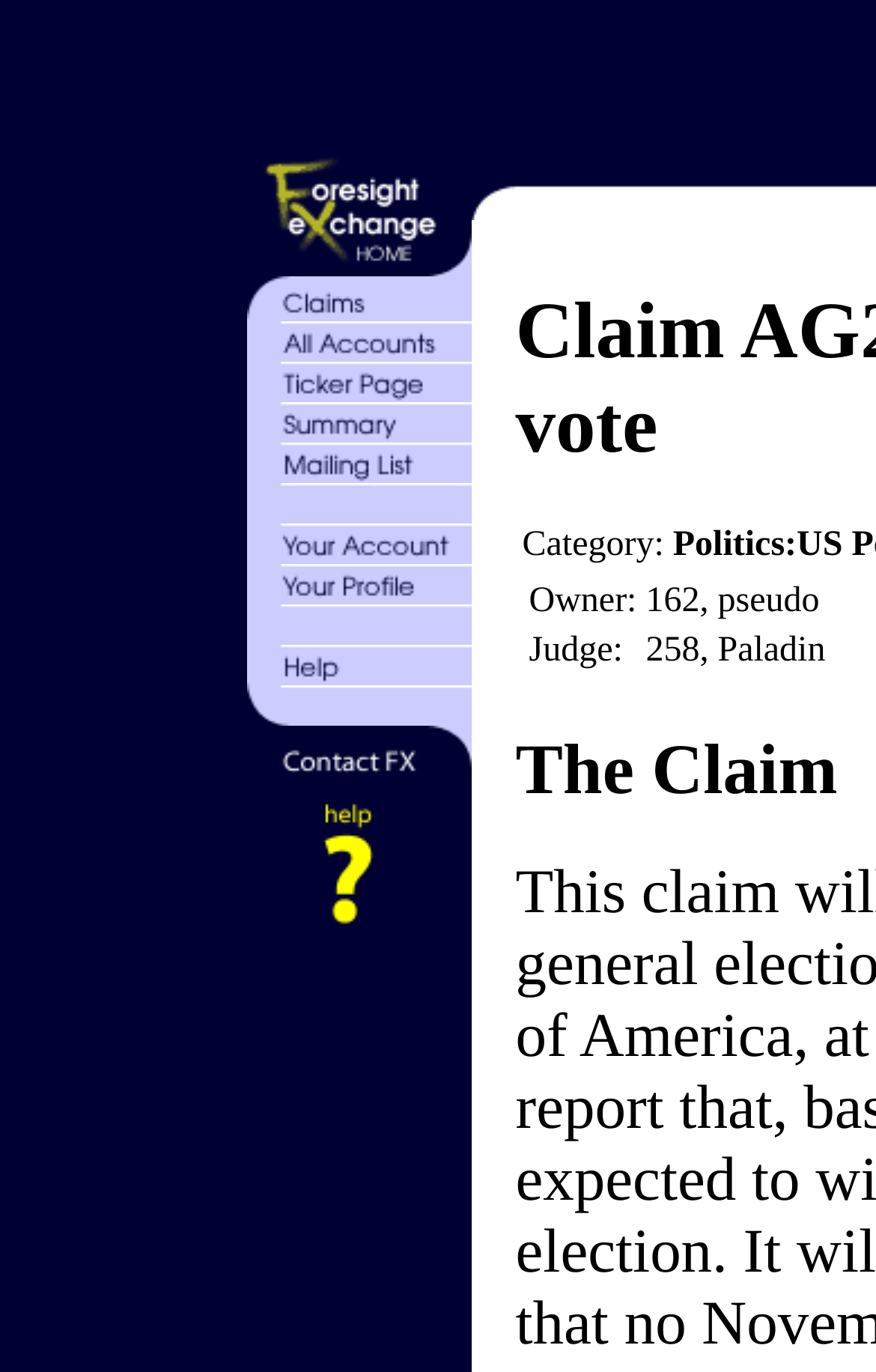Predict the bounding box coordinates of the area that should be clicked to accomplish the following instruction: "View Claims". The bounding box coordinates should consist of four float numbers between 0 and 1, i.e., [left, top, right, bottom].

[0.282, 0.213, 0.538, 0.241]